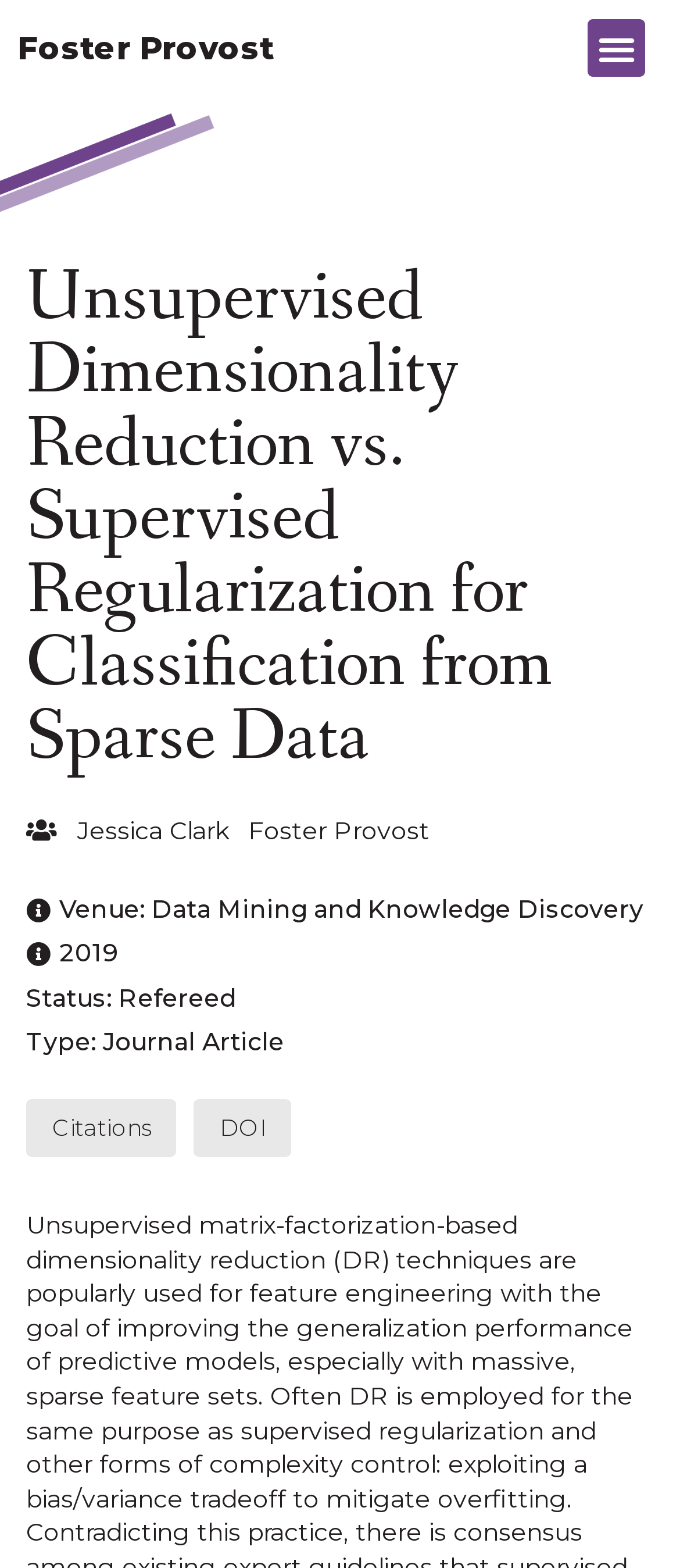Answer the question in one word or a short phrase:
What is the author's name?

Foster Provost